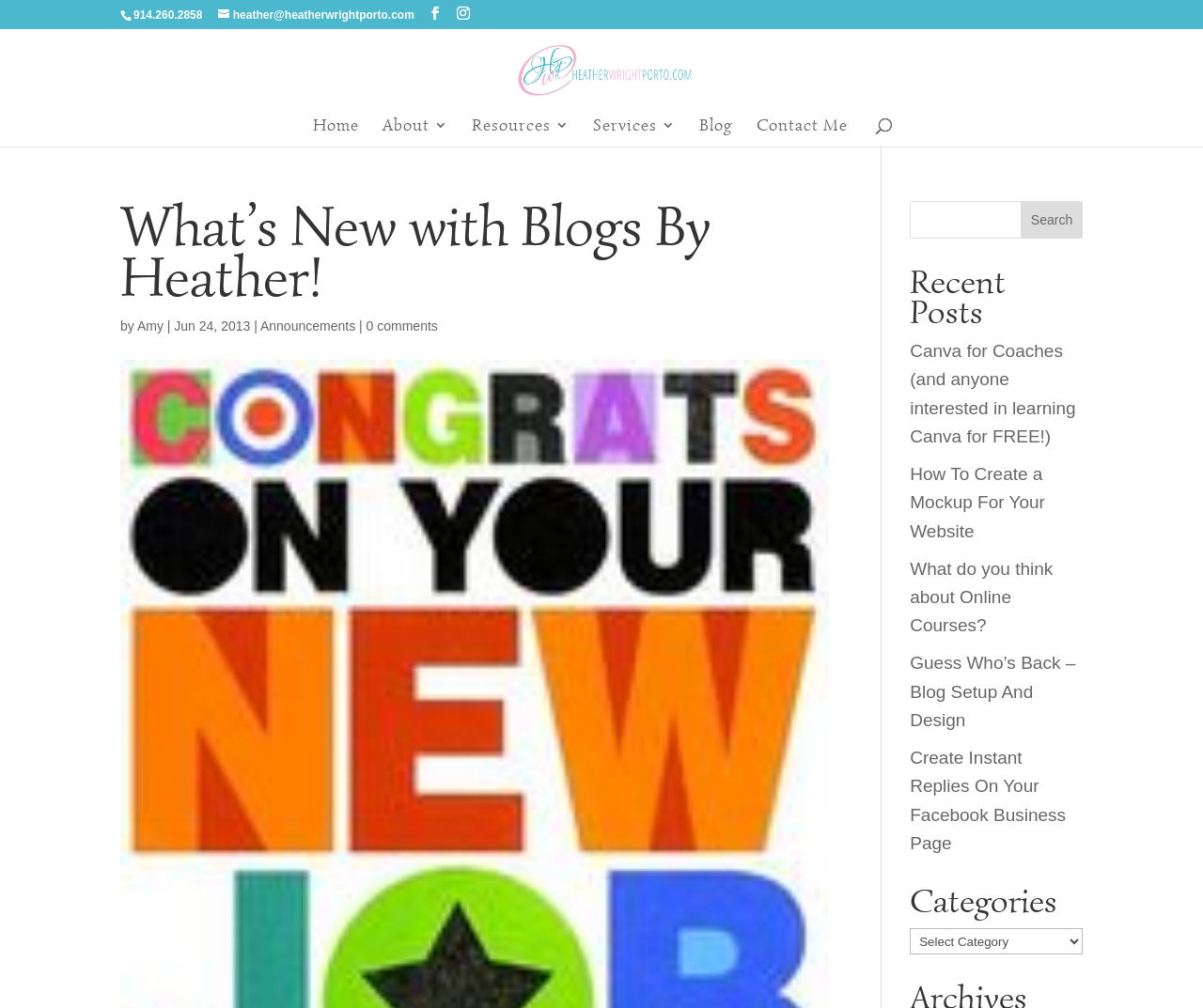Please find the bounding box coordinates of the clickable region needed to complete the following instruction: "read recent post about Canva for Coaches". The bounding box coordinates must consist of four float numbers between 0 and 1, i.e., [left, top, right, bottom].

[0.756, 0.338, 0.894, 0.443]